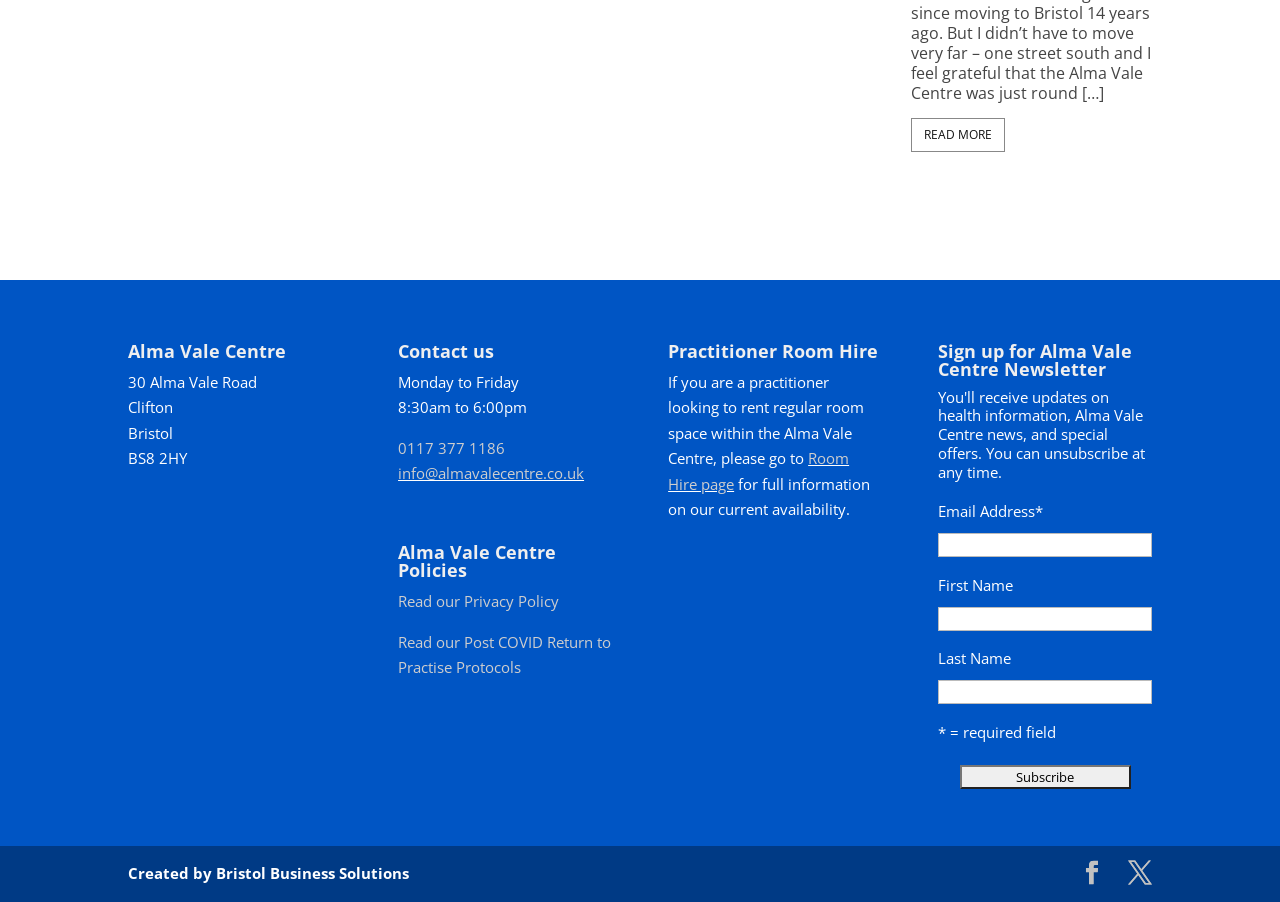Please reply to the following question with a single word or a short phrase:
How can I contact Alma Vale Centre?

0117 377 1186 or info@almavalecentre.co.uk